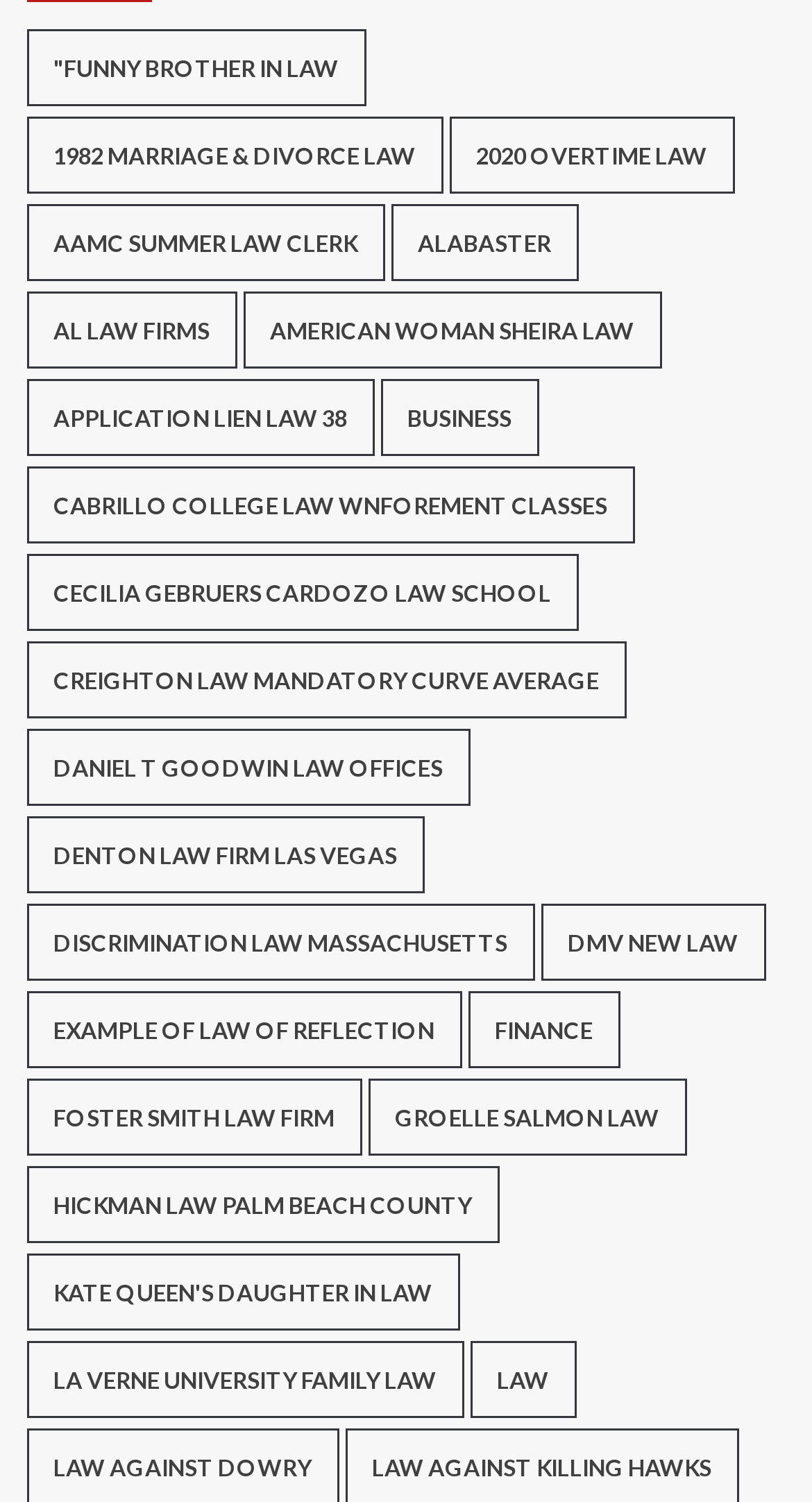Provide a short, one-word or phrase answer to the question below:
How many items are in the 'Business' category?

114